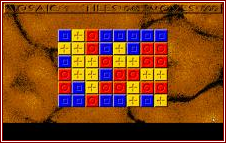Carefully observe the image and respond to the question with a detailed answer:
What is the style of the font used for the game title?

The title of the game, Tesserae, is presented in a font that catches the eye. The font is bold, which gives it a prominent appearance, and stylized, which adds to the game's playful and engaging aesthetic.